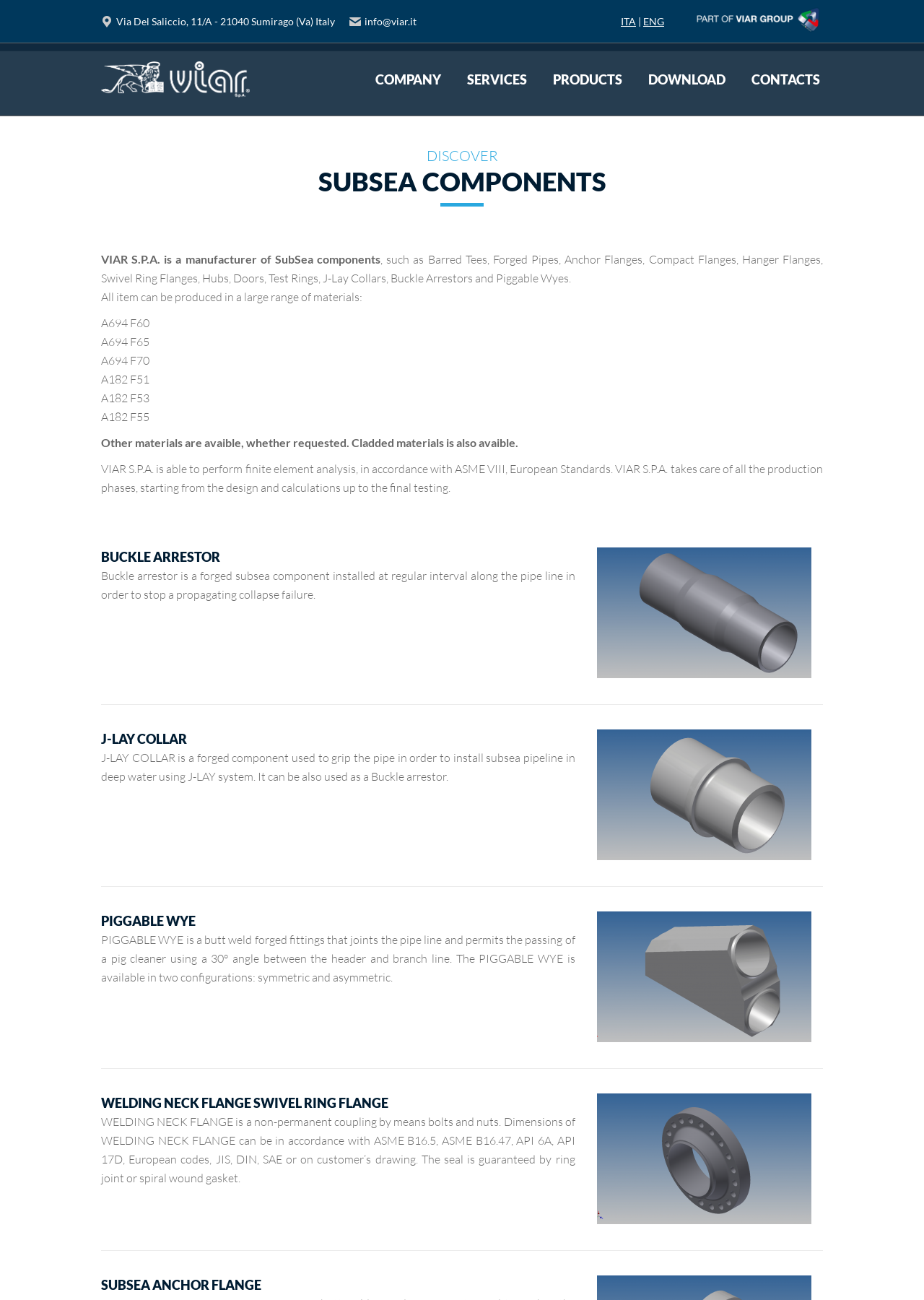Identify the coordinates of the bounding box for the element that must be clicked to accomplish the instruction: "Go to the 'CONTACTS' section".

[0.81, 0.053, 0.891, 0.069]